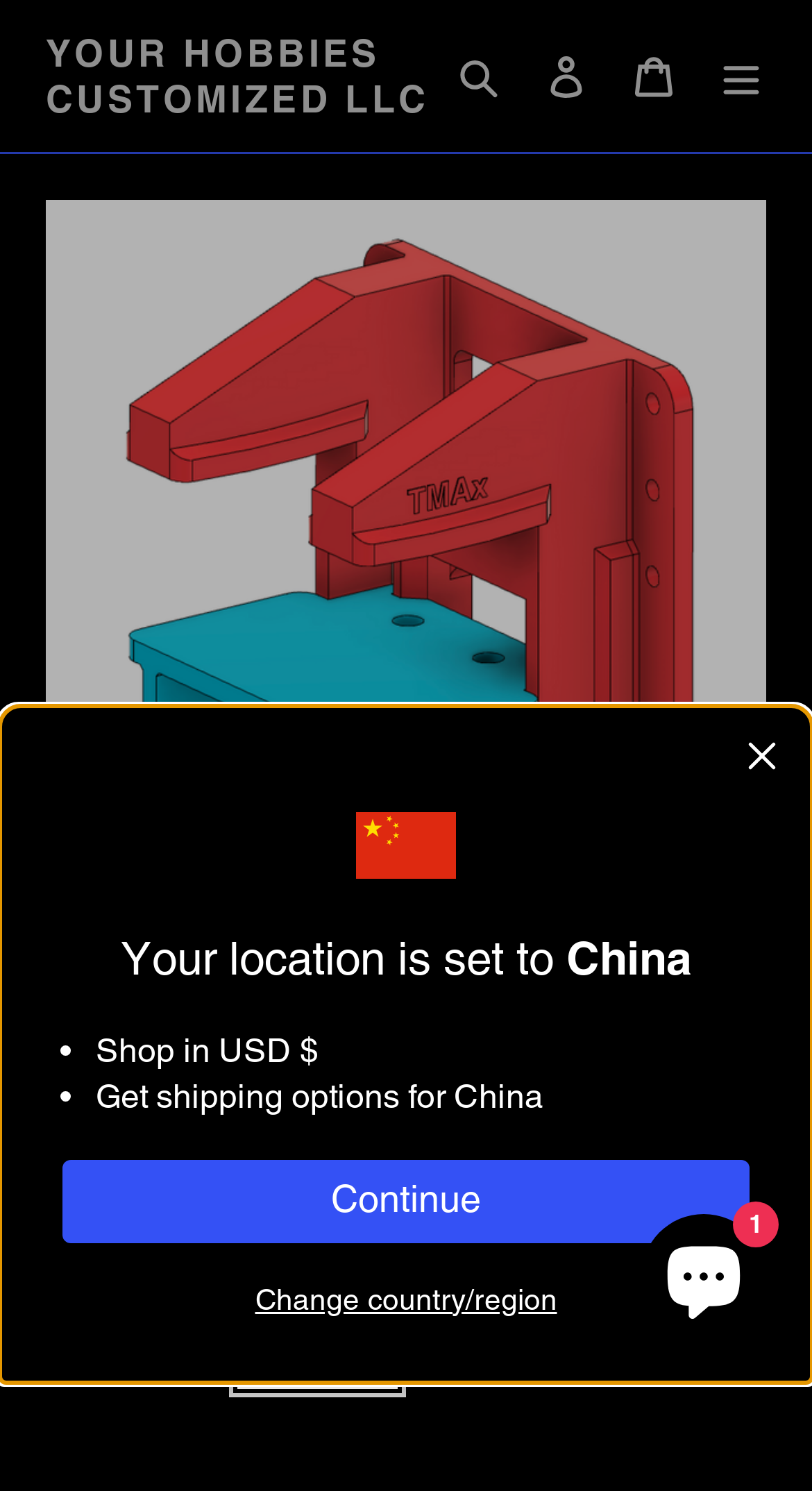From the webpage screenshot, predict the bounding box coordinates (top-left x, top-left y, bottom-right x, bottom-right y) for the UI element described here: parent_node: Search aria-label="Menu"

[0.859, 0.021, 0.967, 0.081]